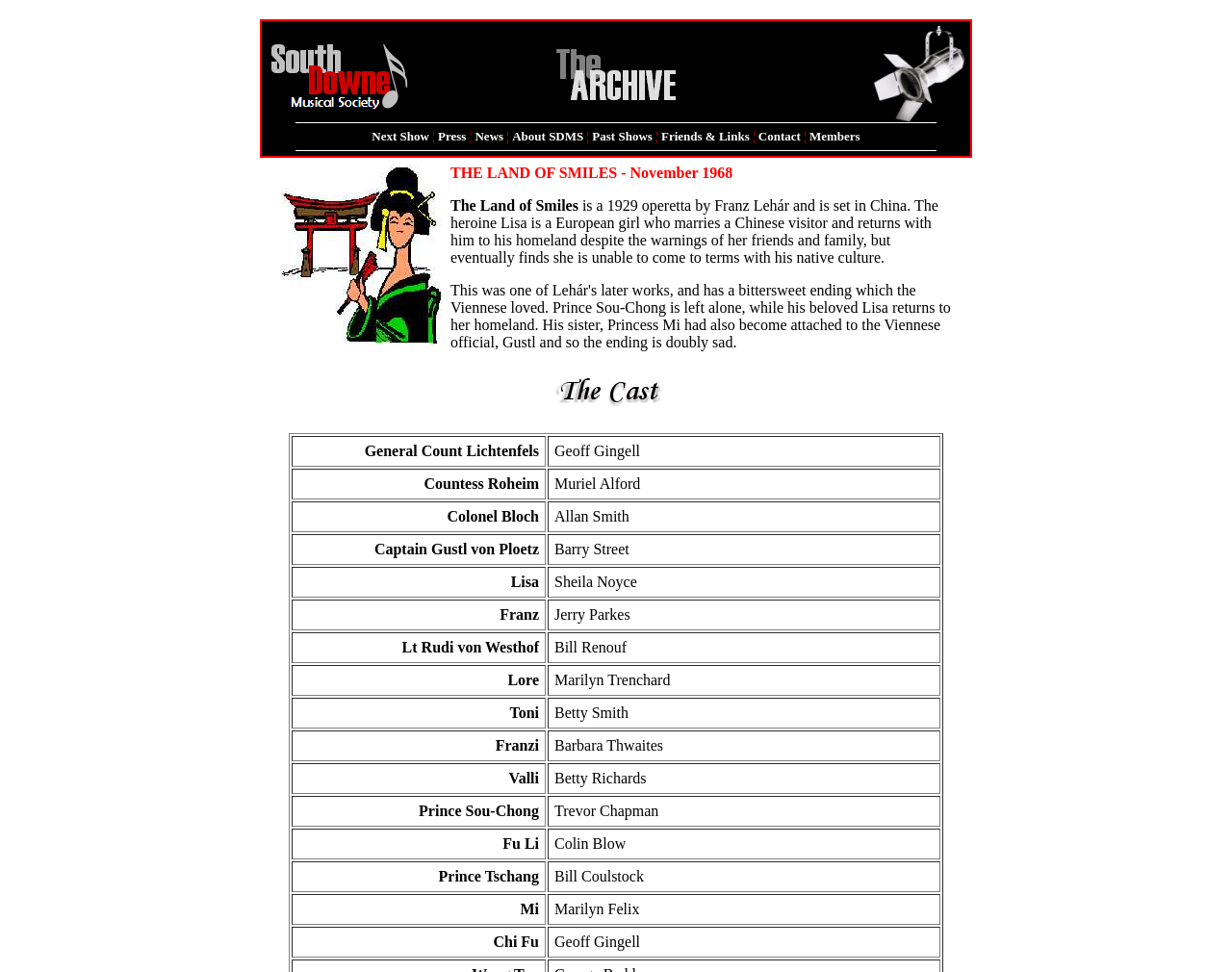Pinpoint the bounding box coordinates of the clickable area necessary to execute the following instruction: "Click on the 'Next Show' link". The coordinates should be given as four float numbers between 0 and 1, namely [left, top, right, bottom].

[0.302, 0.133, 0.348, 0.148]